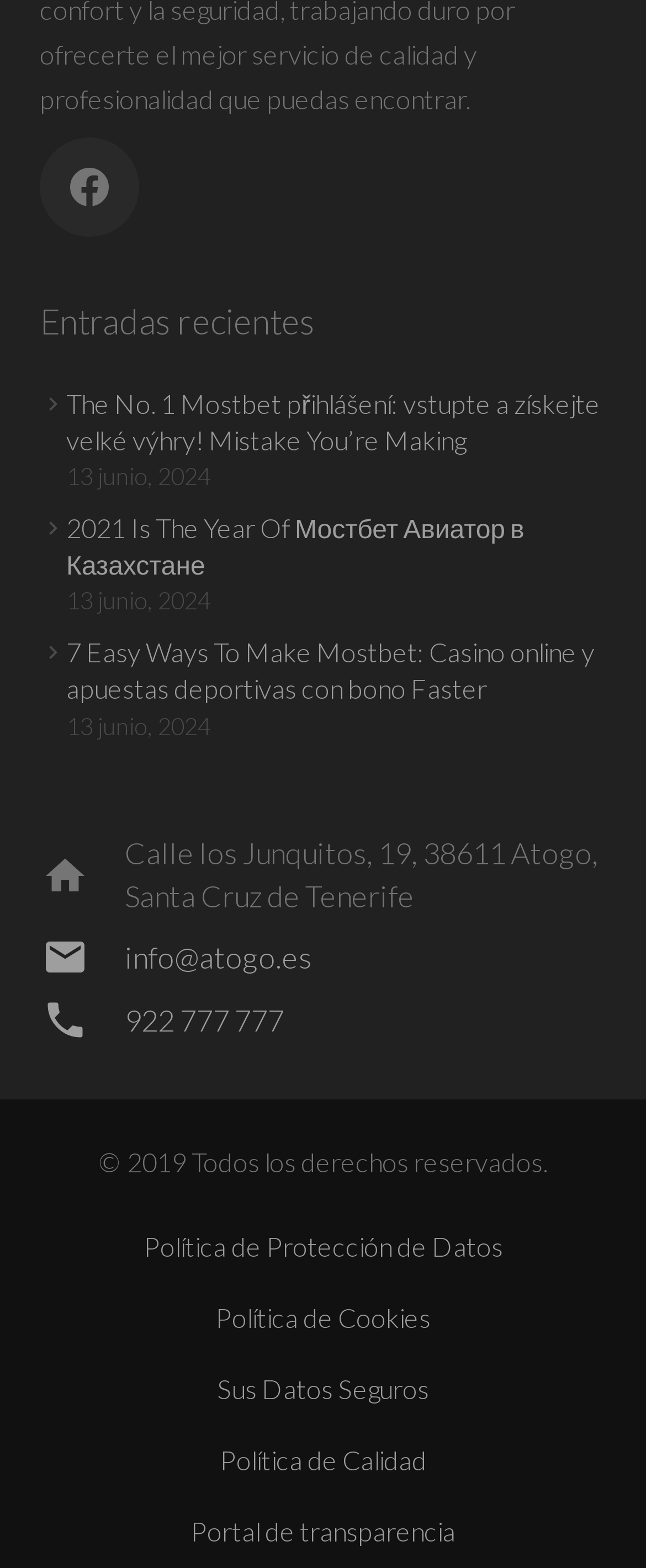Determine the bounding box coordinates of the clickable region to follow the instruction: "Click on Facebook link".

[0.062, 0.088, 0.215, 0.151]